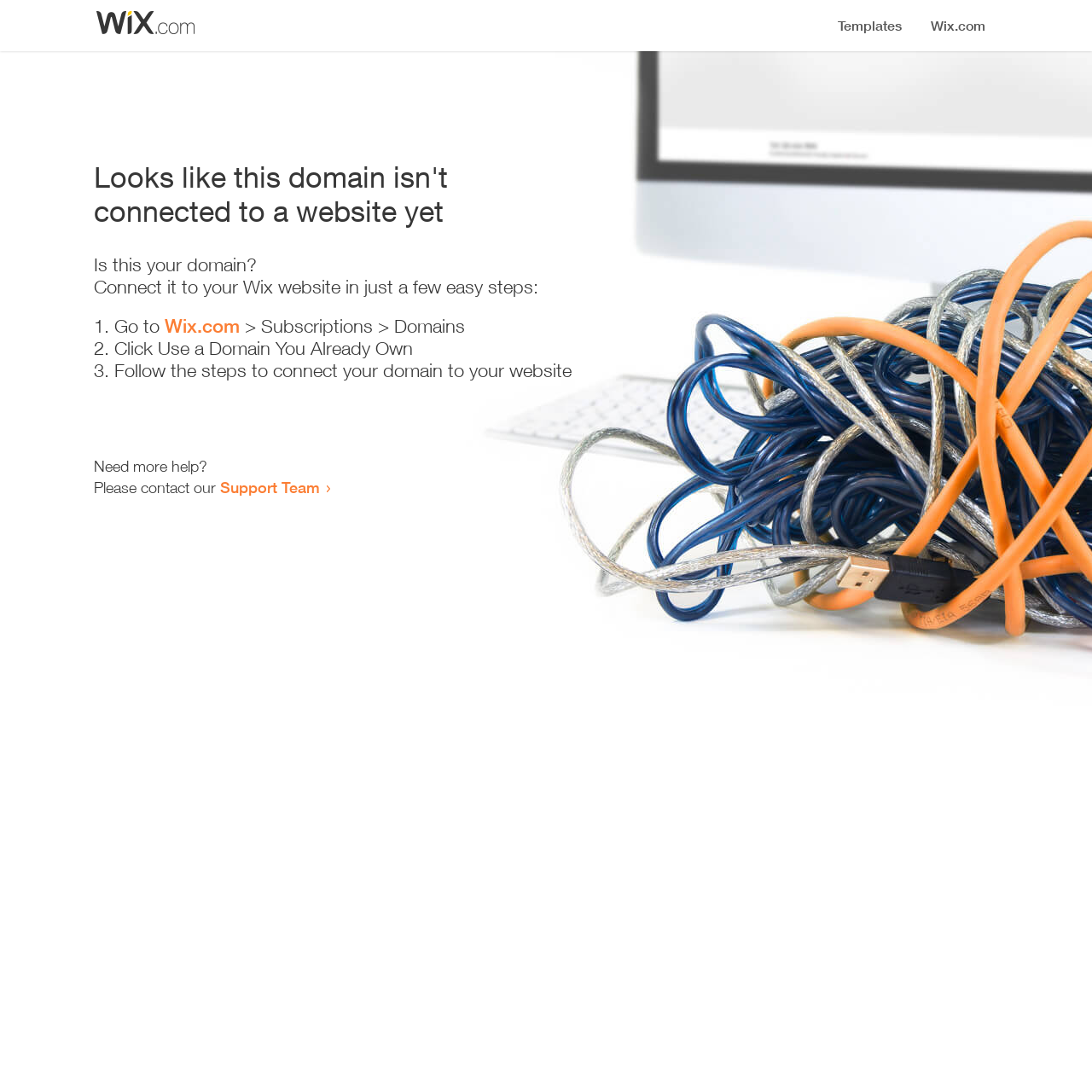Locate the bounding box coordinates of the UI element described by: "Support Team". Provide the coordinates as four float numbers between 0 and 1, formatted as [left, top, right, bottom].

[0.202, 0.438, 0.293, 0.455]